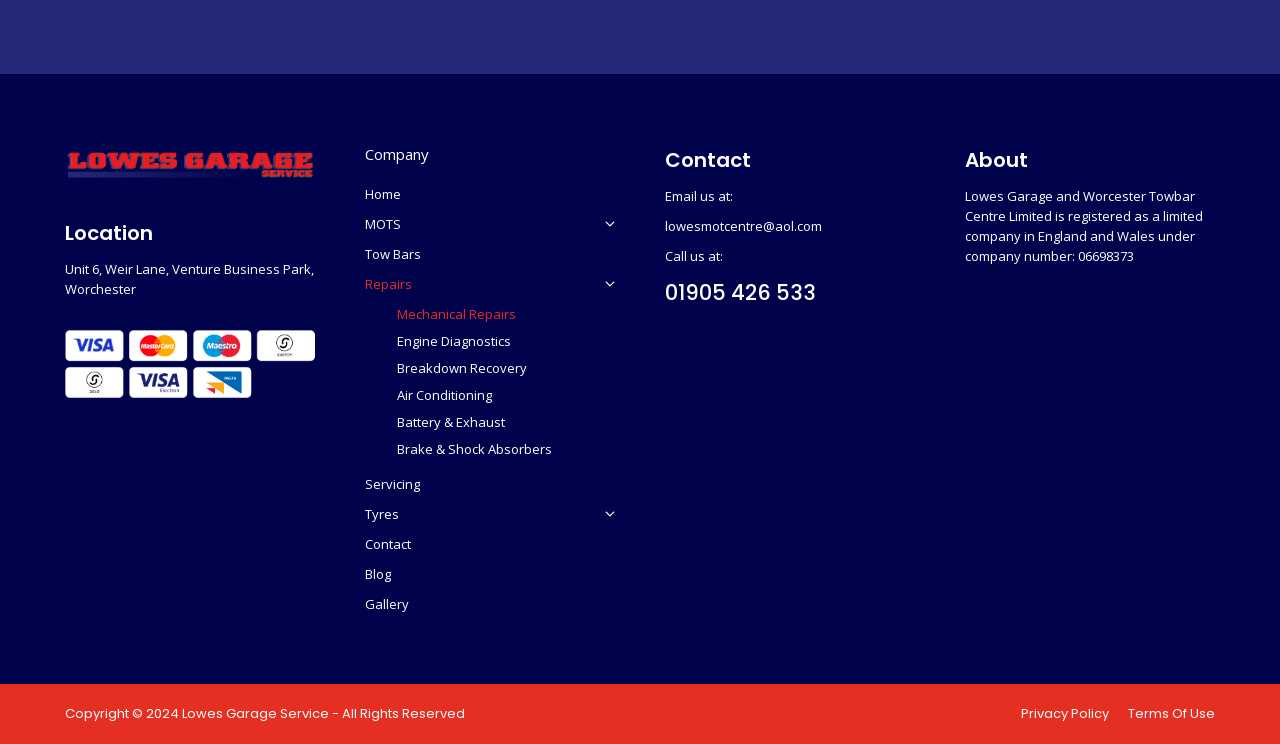Please provide a comprehensive response to the question based on the details in the image: What is the company's registration number?

I found the company's registration number by looking at the static text element with the content 'Lowes Garage and Worcester Towbar Centre Limited is registered as a limited company in England and Wales under company number: 06698373' which is located in the 'About' section.